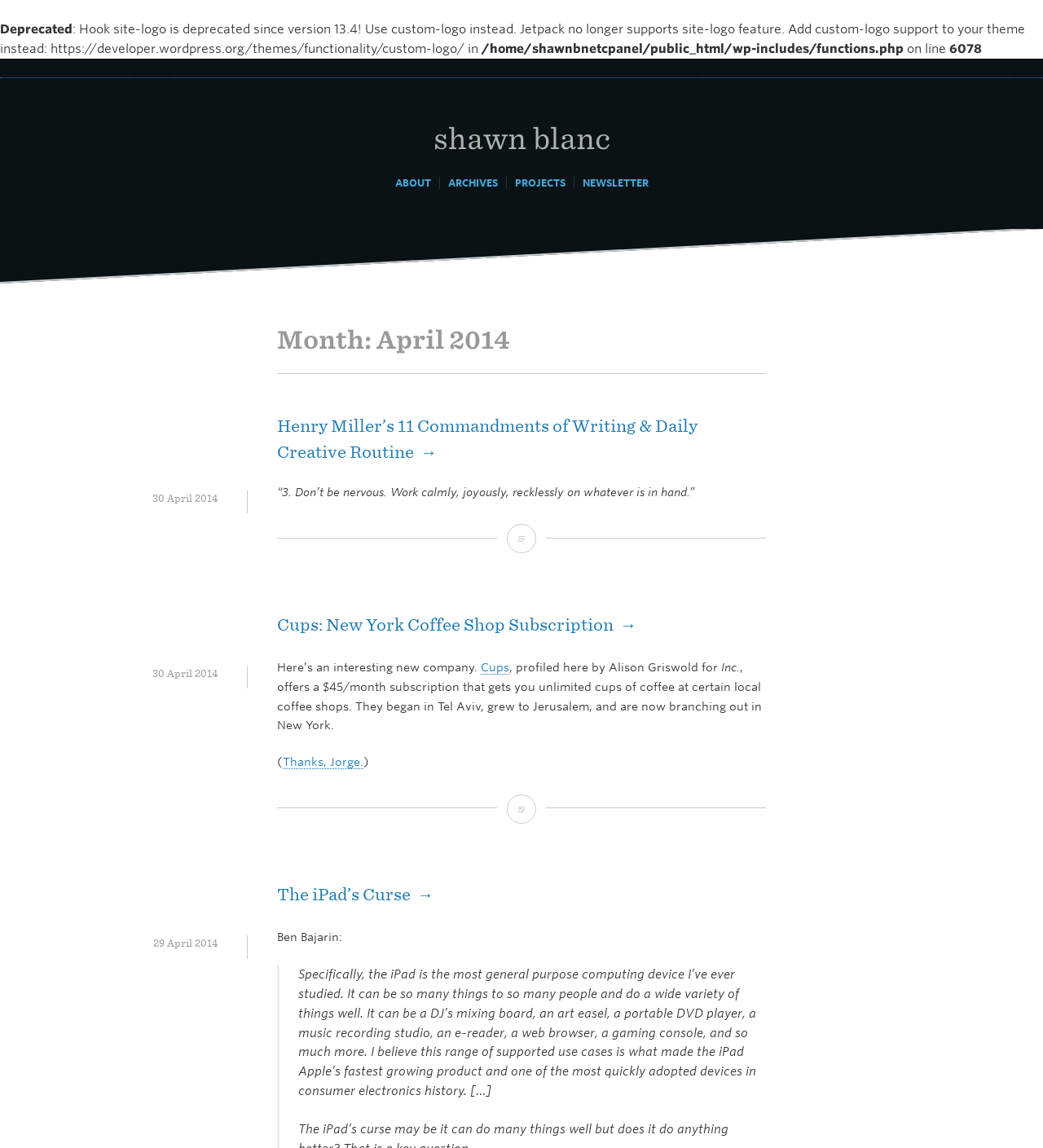Analyze the image and answer the question with as much detail as possible: 
What is the title of the first article?

The title of the first article is 'Henry Miller’s 11 Commandments of Writing & Daily Creative Routine', which can be found in the 'heading' element with the text 'Henry Miller’s 11 Commandments of Writing & Daily Creative Routine →'.